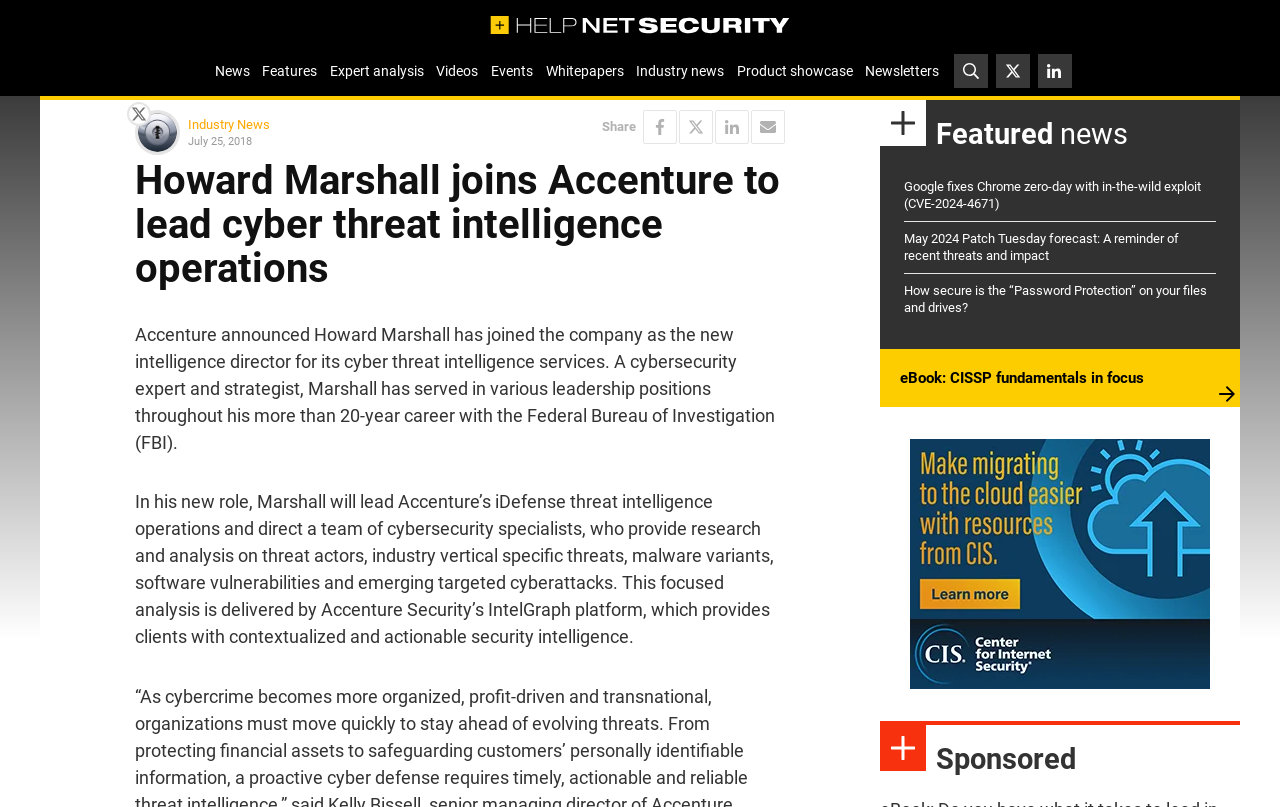Please identify the bounding box coordinates of the element I need to click to follow this instruction: "Download the eBook 'CISSP fundamentals in focus'".

[0.703, 0.458, 0.894, 0.48]